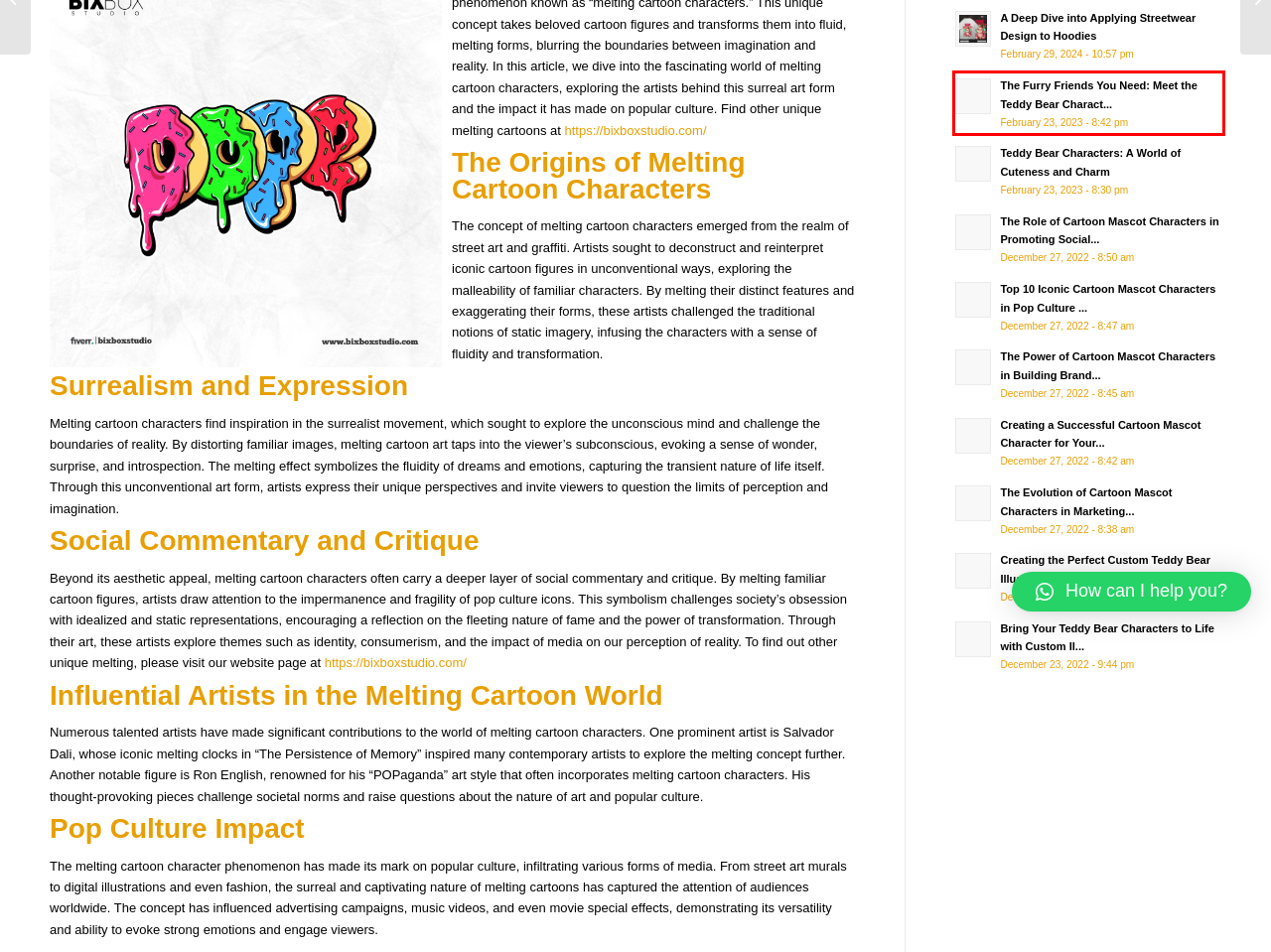Look at the screenshot of a webpage where a red rectangle bounding box is present. Choose the webpage description that best describes the new webpage after clicking the element inside the red bounding box. Here are the candidates:
A. The Role of Cartoon Mascot Characters in Promoting Social Causes - Bixbox Studio
B. The Furry Friends You Need: Meet the Teddy Bear Characters
C. Expert Cartoon Illustration Services | BixBox Studio
D. Creating a Successful Cartoon Mascot Character for Your Brand - Bixbox Studio
E. Contact - Expert Cartoon Illustration Services | BixBox Studio
F. Creating the Perfect Custom Teddy Bear Illustration for Your Brand - Bixbox Studio
G. melting cartoon character - Bixbox Studio
H. Cartoon Streetwear Illustration Service | Tips for Creating Unique Streetwear Designs

B